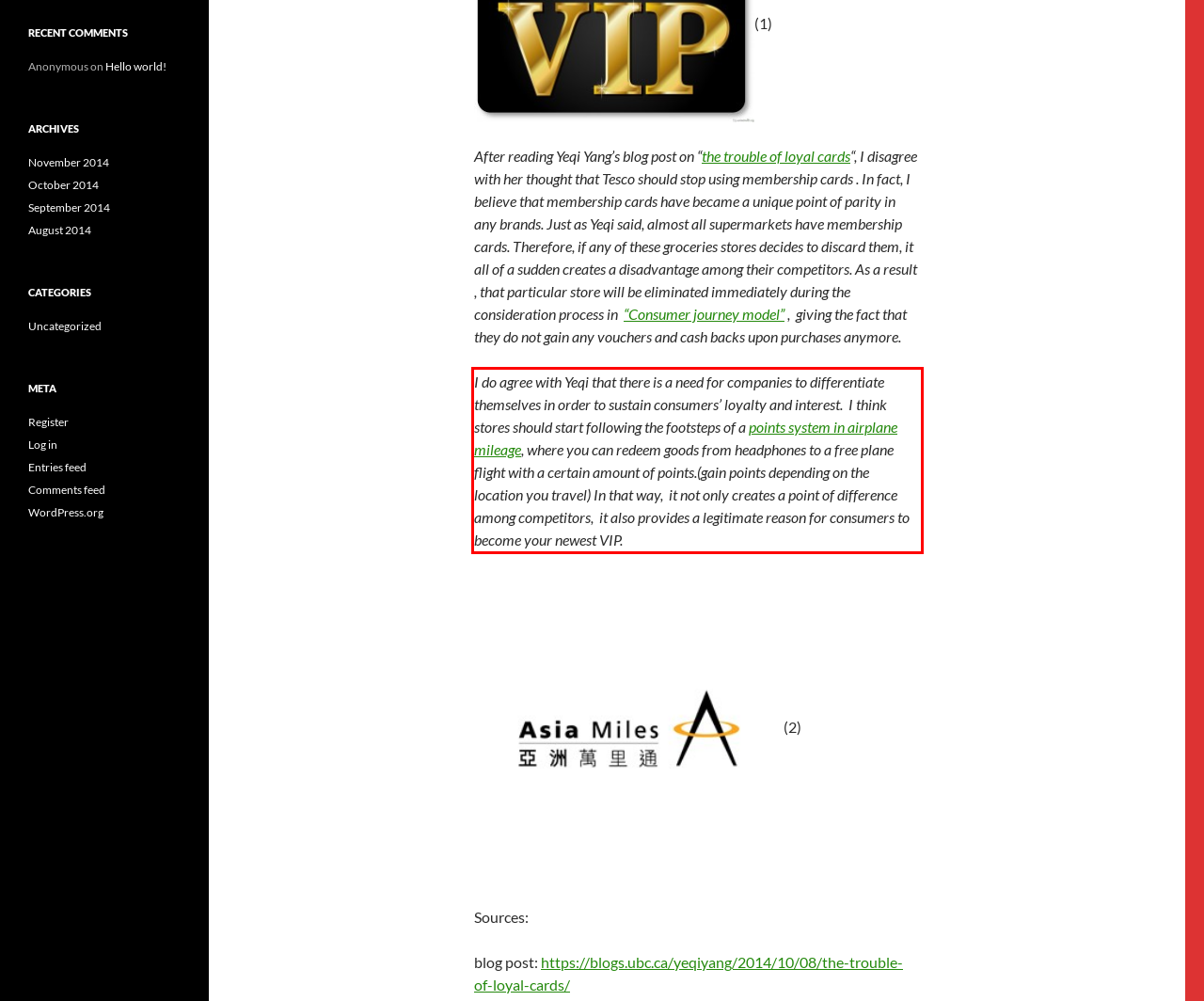Given a webpage screenshot, locate the red bounding box and extract the text content found inside it.

I do agree with Yeqi that there is a need for companies to differentiate themselves in order to sustain consumers’ loyalty and interest. I think stores should start following the footsteps of a points system in airplane mileage, where you can redeem goods from headphones to a free plane flight with a certain amount of points.(gain points depending on the location you travel) In that way, it not only creates a point of difference among competitors, it also provides a legitimate reason for consumers to become your newest VIP.